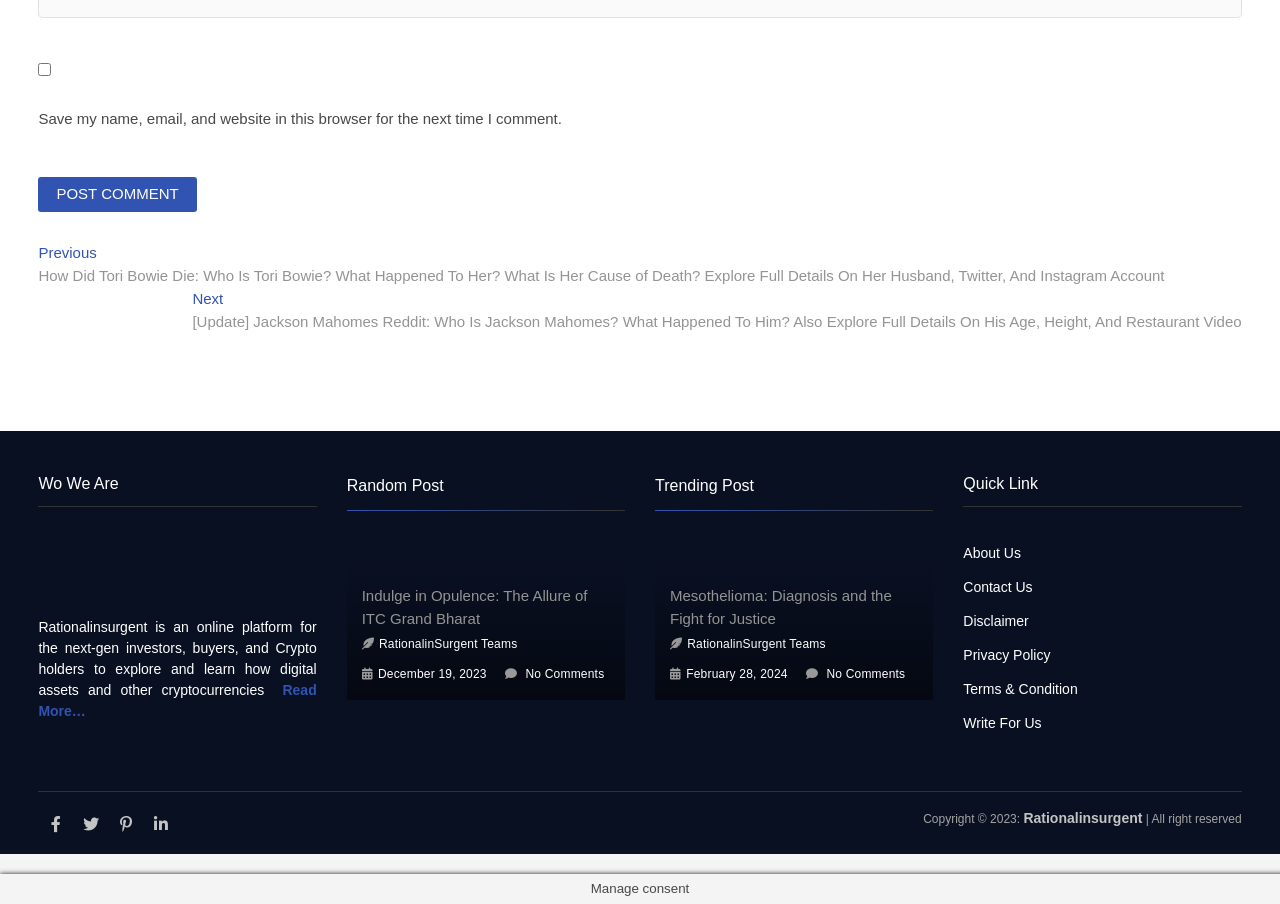Extract the bounding box coordinates for the described element: "Rationalinsurgent". The coordinates should be represented as four float numbers between 0 and 1: [left, top, right, bottom].

[0.8, 0.896, 0.893, 0.914]